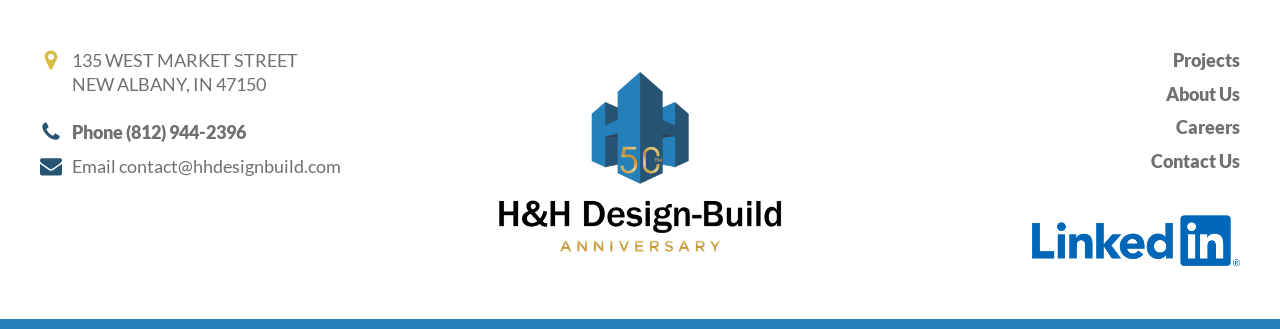What is the phone number?
Look at the webpage screenshot and answer the question with a detailed explanation.

I found the phone number by looking at the link element with the text '(812) 944-2396' which is located below the map marker icon.